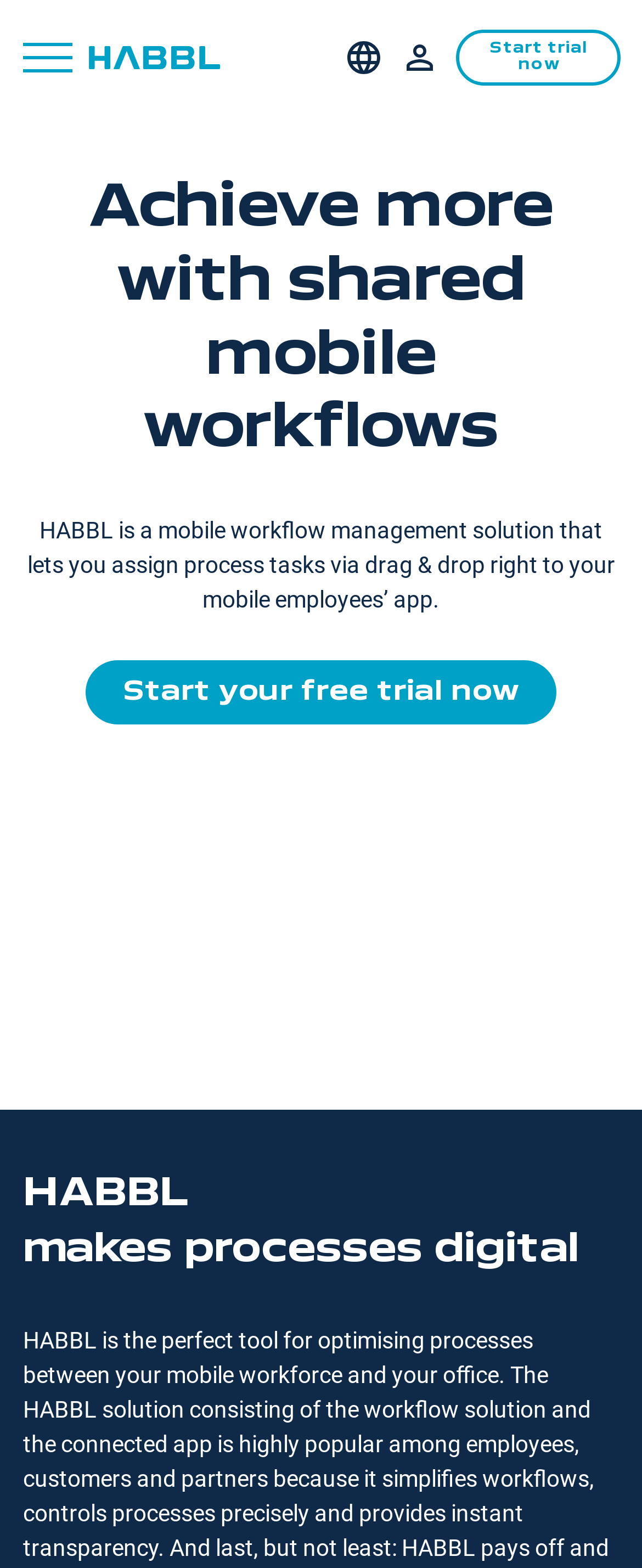Give a detailed explanation of the elements present on the webpage.

The webpage is about HABBL, a mobile workflow management solution. At the top left, there is a link to the Habbl website, accompanied by an image of the Habbl logo. To the right of the logo, there is a link with no text. On the top right, there are two links, one for "Login" and another for "Start trial now".

Below the top navigation, there is a heading that reads "Achieve more with shared mobile workflows". Underneath this heading, there is a paragraph of text that describes HABBL as a mobile workflow management solution that allows users to assign process tasks via drag & drop to mobile employees' apps.

Further down, there is a call-to-action link to "Start your free trial now". Below this link, there is an image, likely an illustration or a screenshot of the HABBL solution. Finally, at the bottom of the page, there is another heading that reads "HABBL makes processes digital".